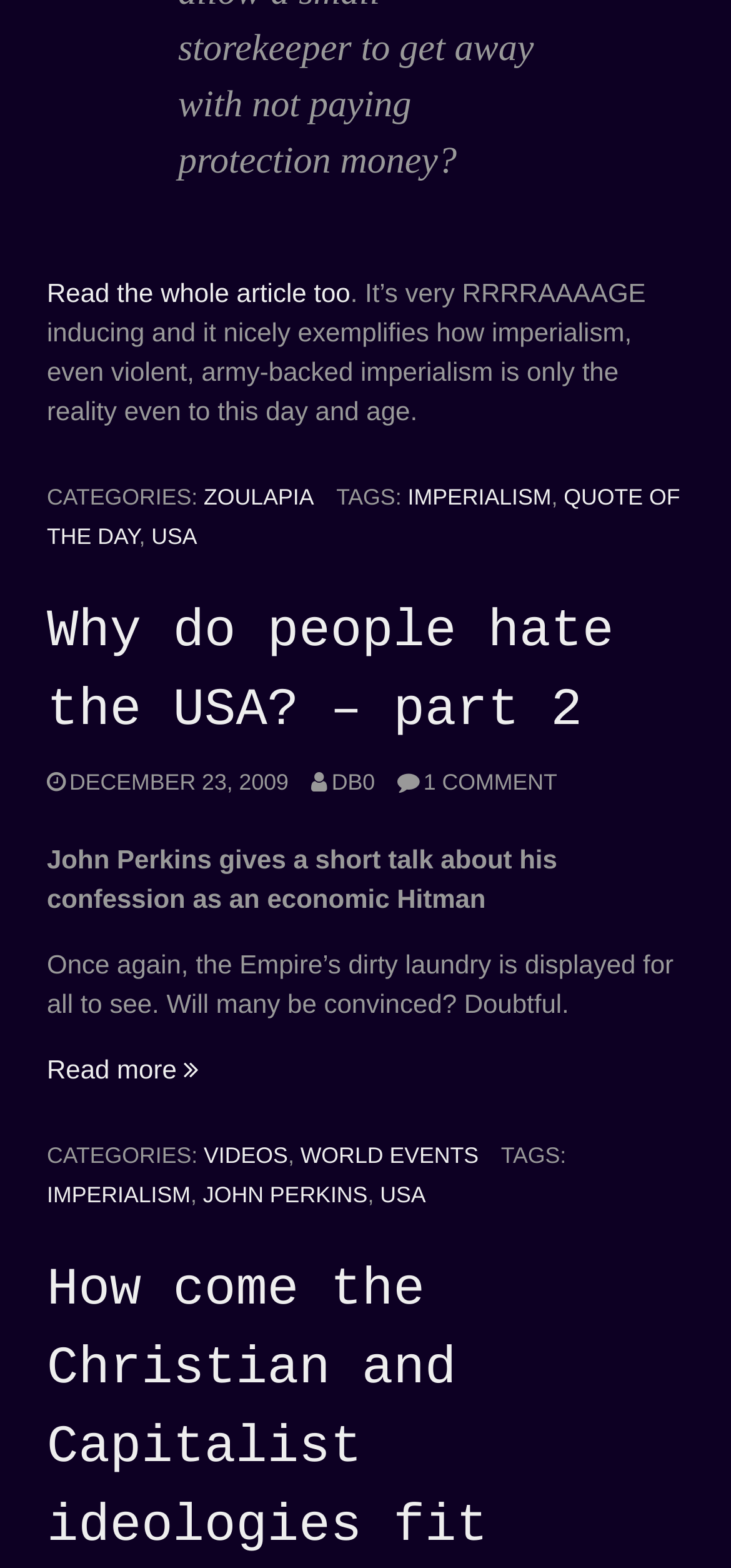How many comments does the article have?
With the help of the image, please provide a detailed response to the question.

The number of comments can be determined by looking at the link ' 1 COMMENT' located at the top of the article section.